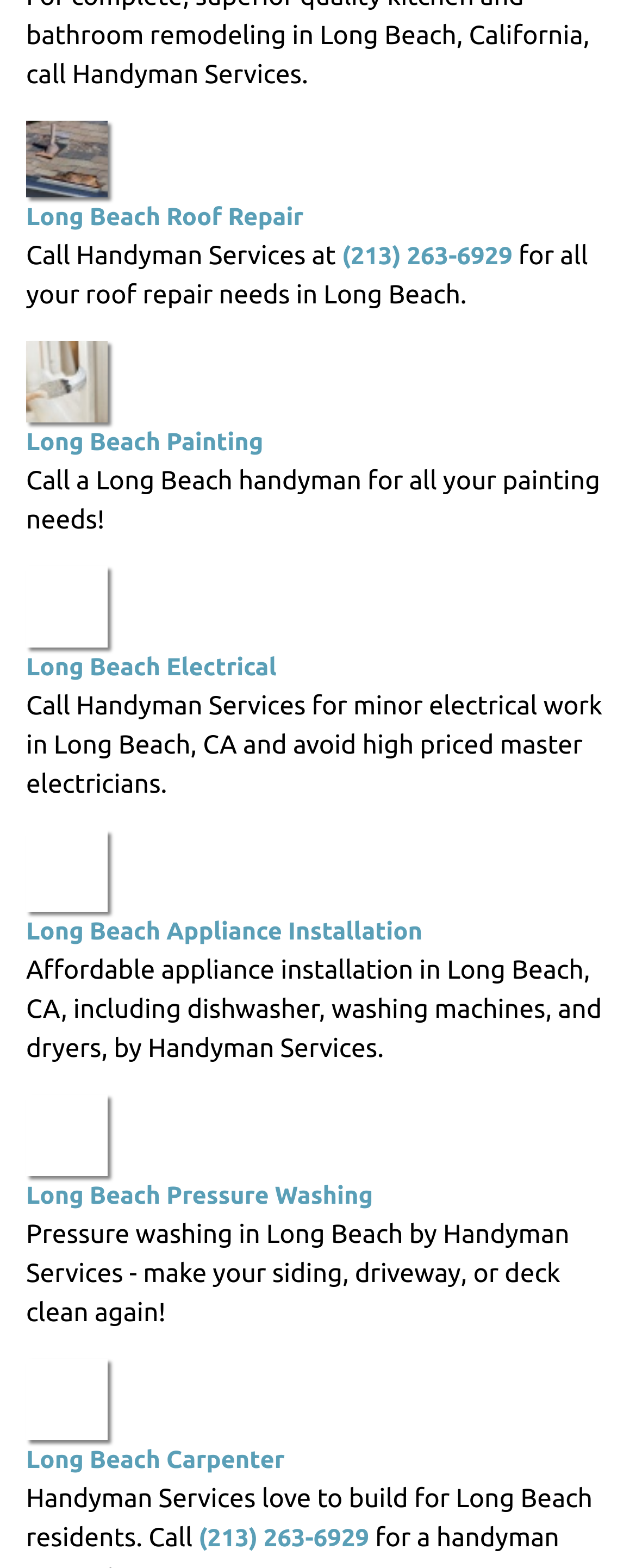Based on the image, provide a detailed and complete answer to the question: 
What services does Handyman Services offer in Long Beach?

The services offered by Handyman Services in Long Beach can be determined by looking at the links and corresponding text on the webpage. These services include Long Beach Roof Repair, Long Beach Painting, Long Beach Electrical, Long Beach Appliance Installation, Long Beach Pressure Washing, and Long Beach Carpenter.